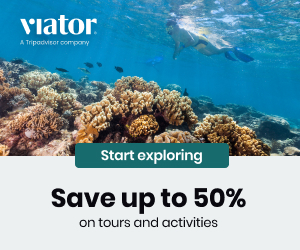Provide a thorough and detailed response to the question by examining the image: 
What percentage of savings is mentioned in the promotional message?

The caption states that the promotional message emphasizes exciting opportunities to save up to 50% on various tours and activities, which indicates that the mentioned percentage of savings is 50%.